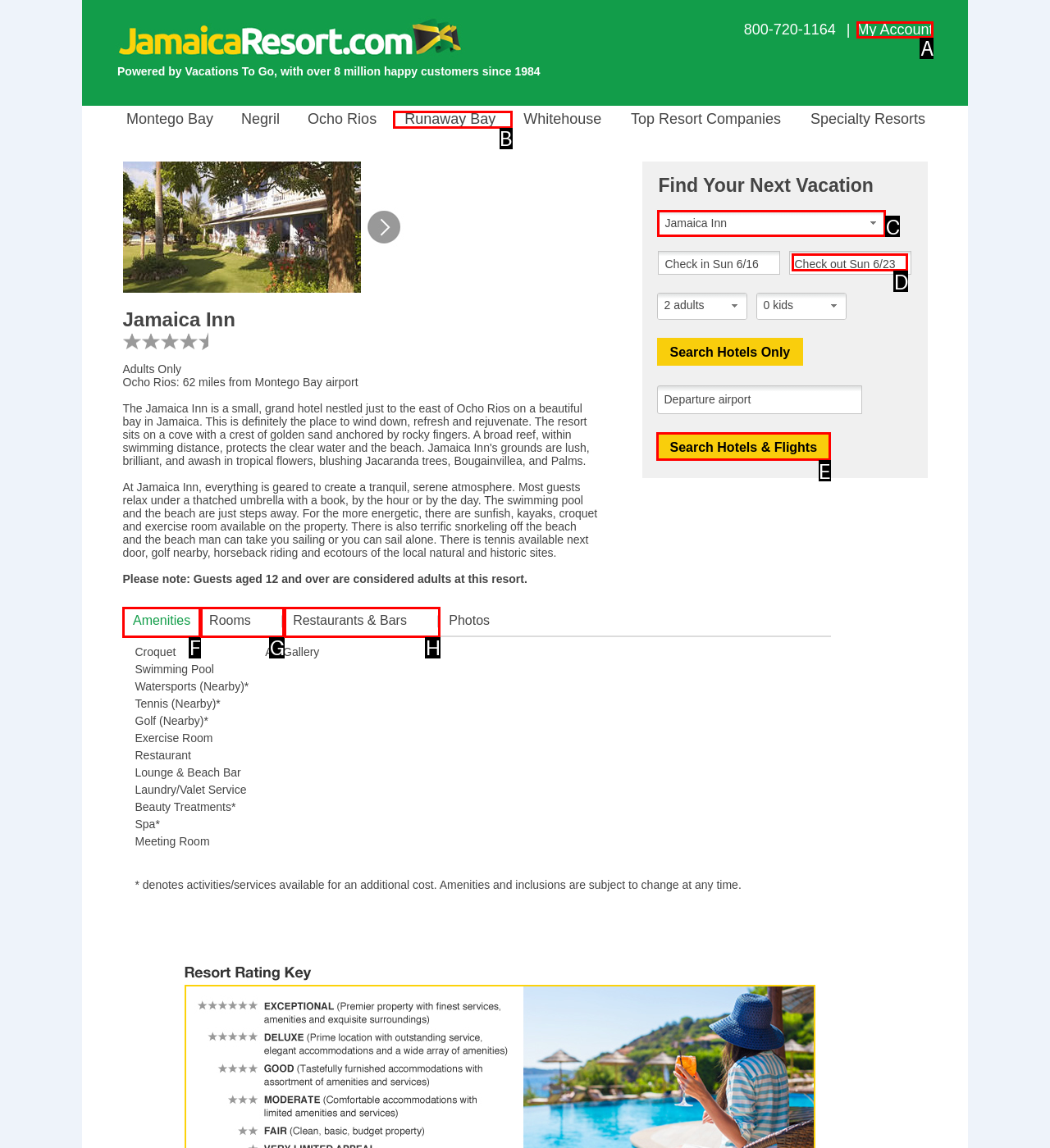Which lettered option matches the following description: Rooms
Provide the letter of the matching option directly.

G